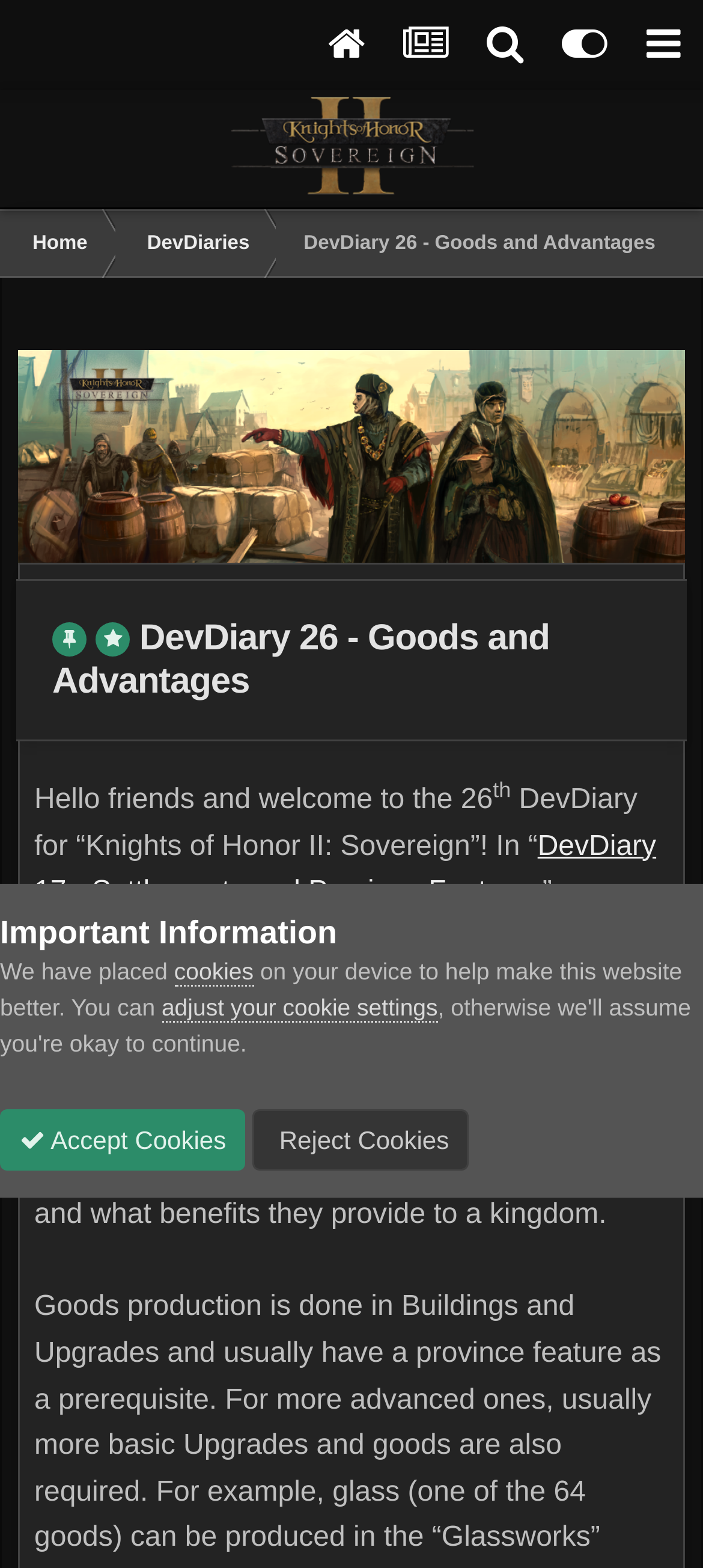What is the text of the webpage's headline?

 
 DevDiary 26 - Goods and Advantages